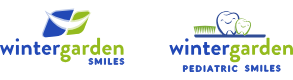What type of imagery is featured in the Pediatric Smiles logo?
Answer with a single word or short phrase according to what you see in the image.

Cartoon-like dental imagery